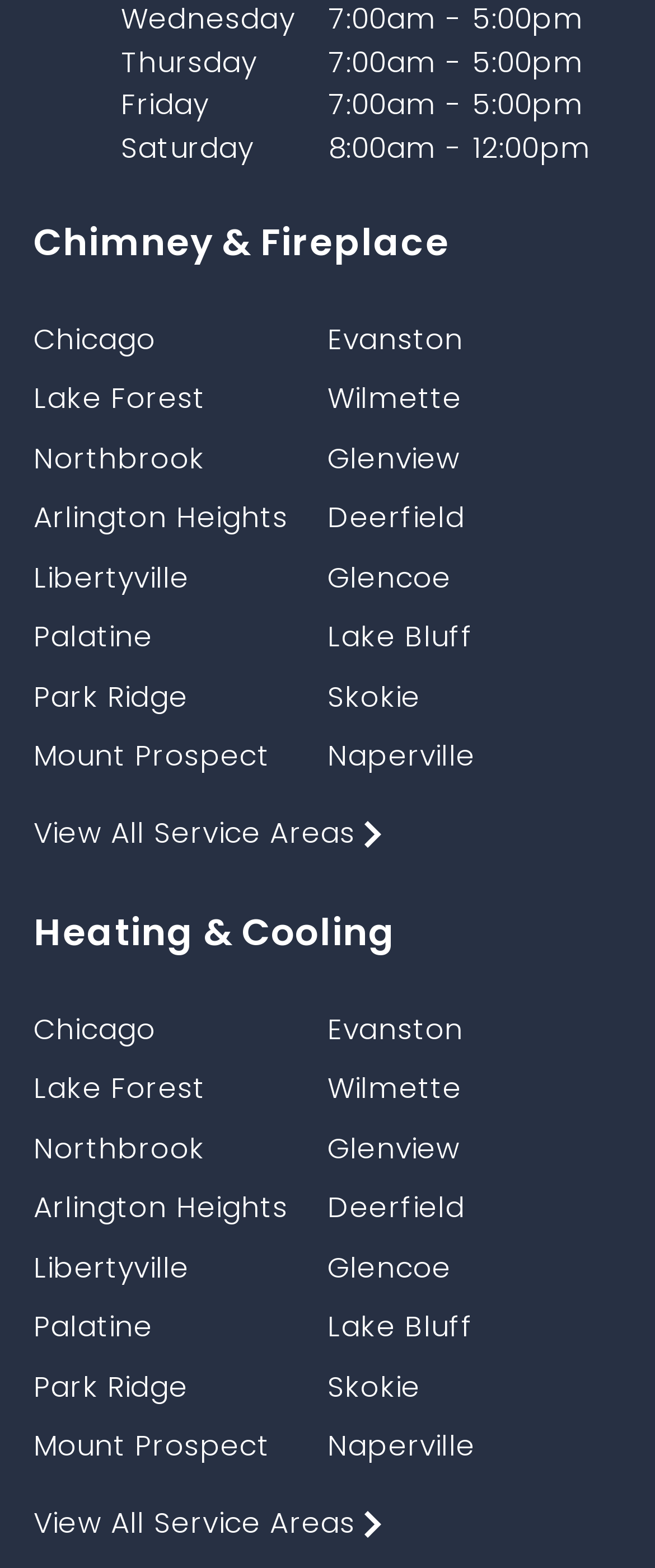What is the purpose of the image next to the 'View All Service Areas' link?
Give a comprehensive and detailed explanation for the question.

I noticed that there is an image next to the 'View All Service Areas' link, but it doesn't seem to have any specific meaning or function. It is likely used as a decoration or icon to make the link more visually appealing.